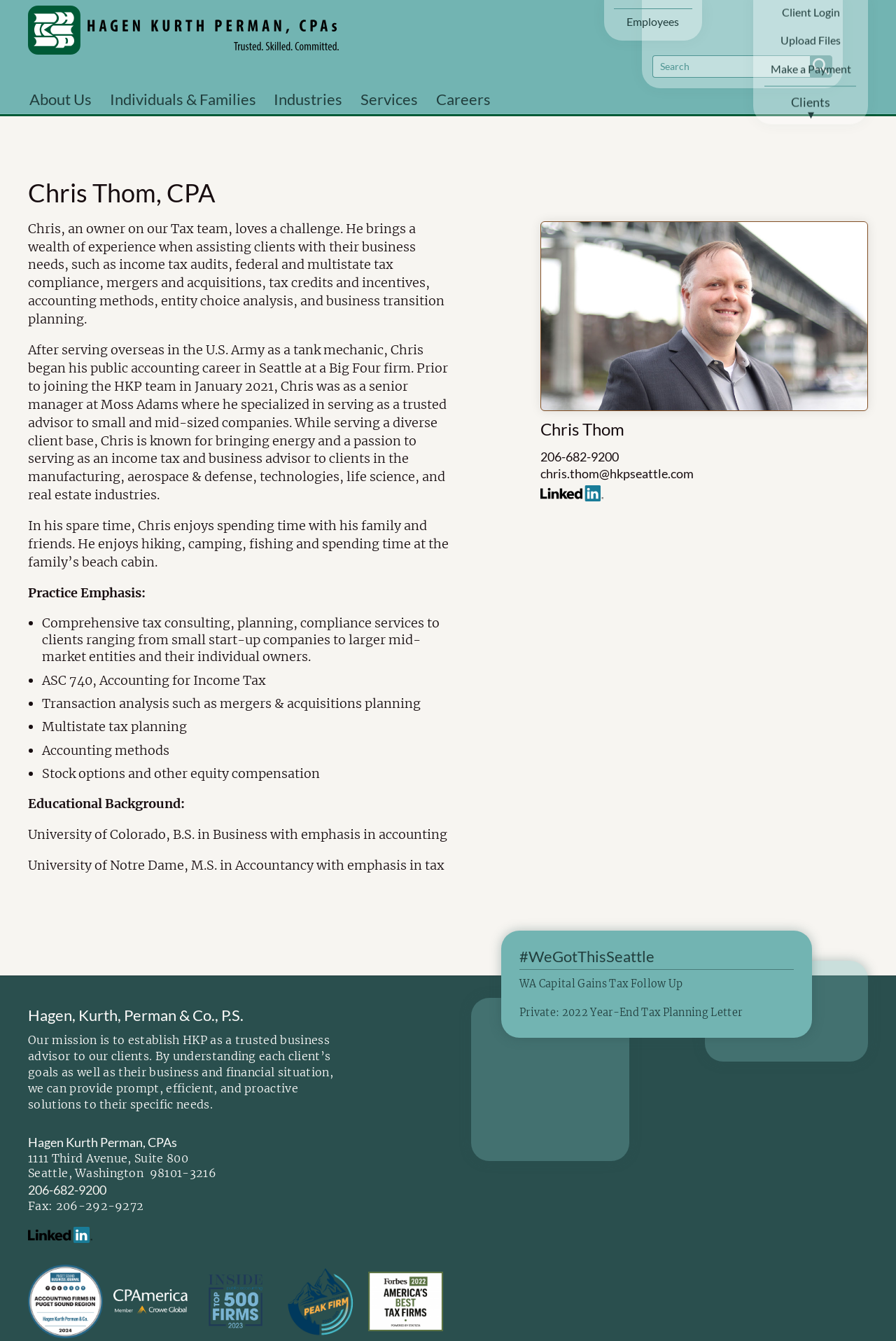Please specify the bounding box coordinates of the clickable region to carry out the following instruction: "Click the 'Find me on LinkedIn' link". The coordinates should be four float numbers between 0 and 1, in the format [left, top, right, bottom].

[0.603, 0.362, 0.673, 0.374]